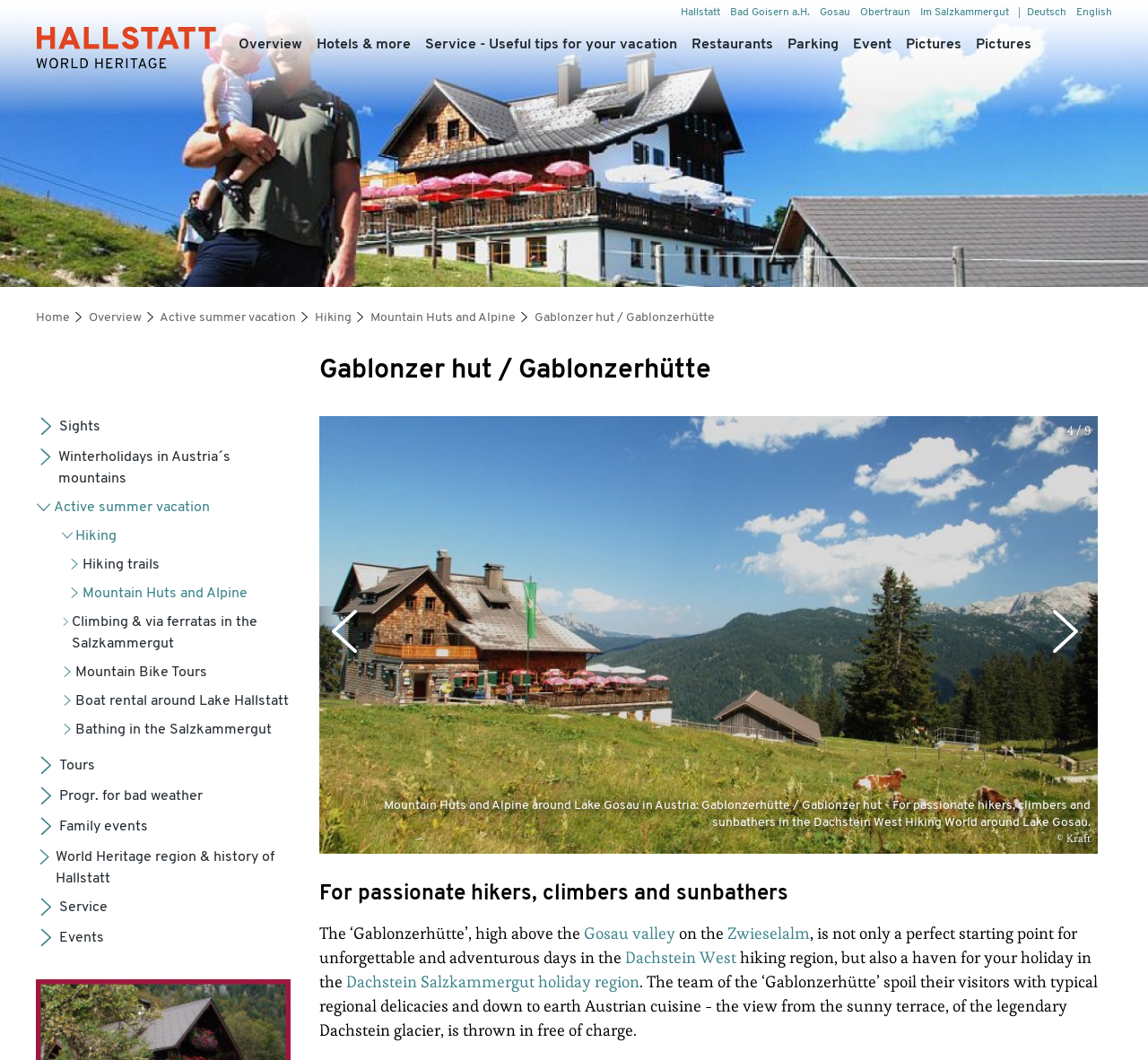What is the name of the hut?
From the screenshot, supply a one-word or short-phrase answer.

Gablonzerhütte